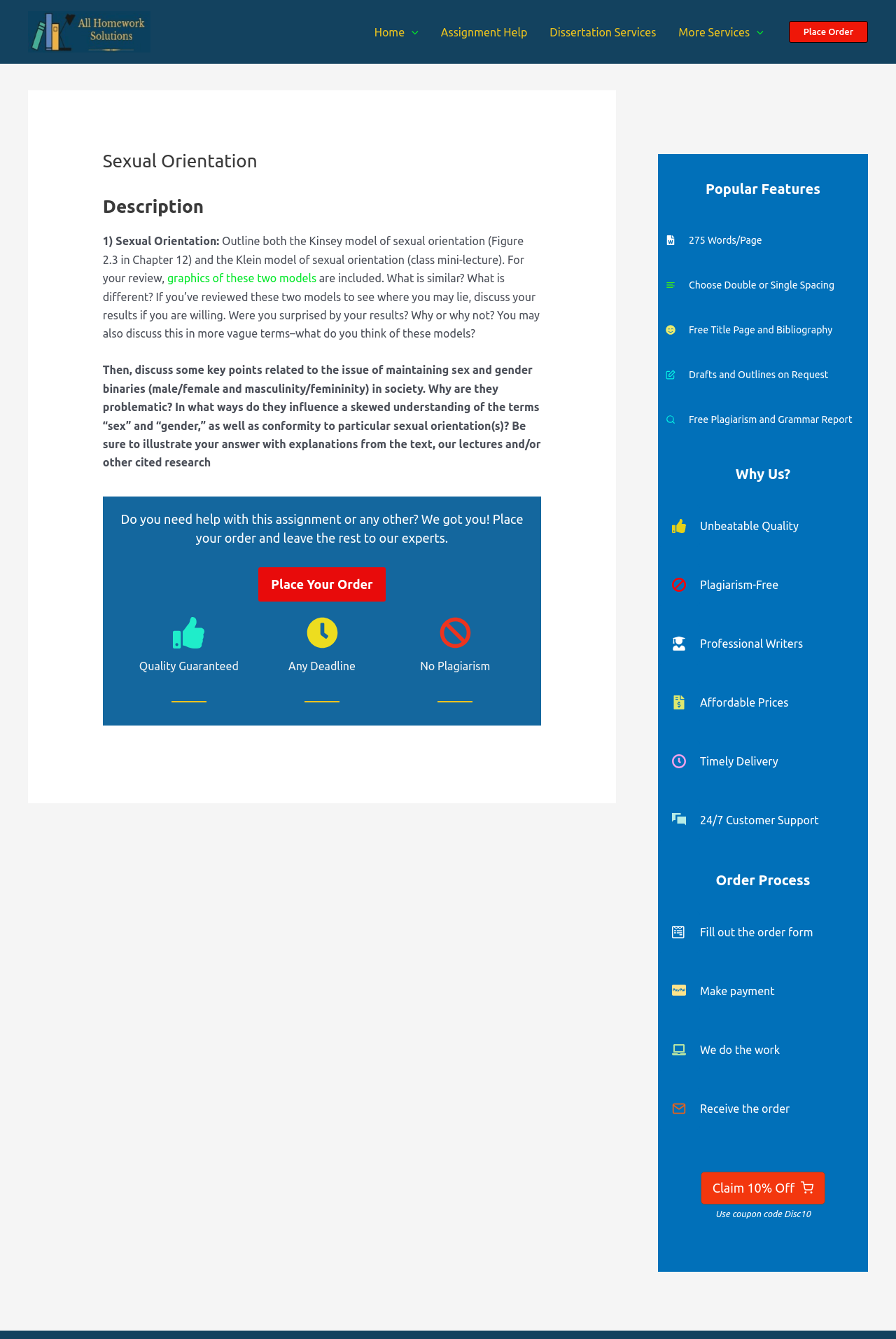Pinpoint the bounding box coordinates of the clickable element needed to complete the instruction: "Click the 'All Homework Solutions' link". The coordinates should be provided as four float numbers between 0 and 1: [left, top, right, bottom].

[0.031, 0.018, 0.168, 0.028]